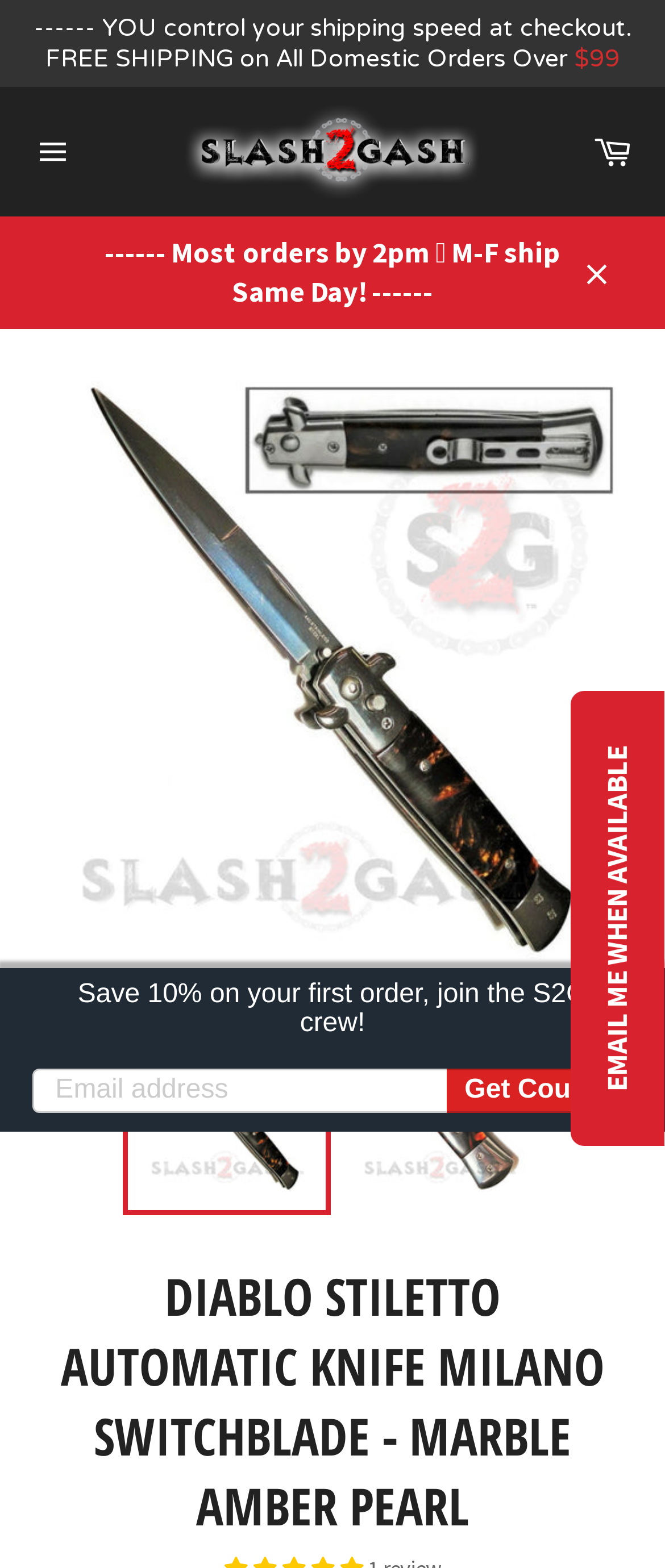Provide a single word or phrase to answer the given question: 
What is the navigation menu button labeled?

Site navigation